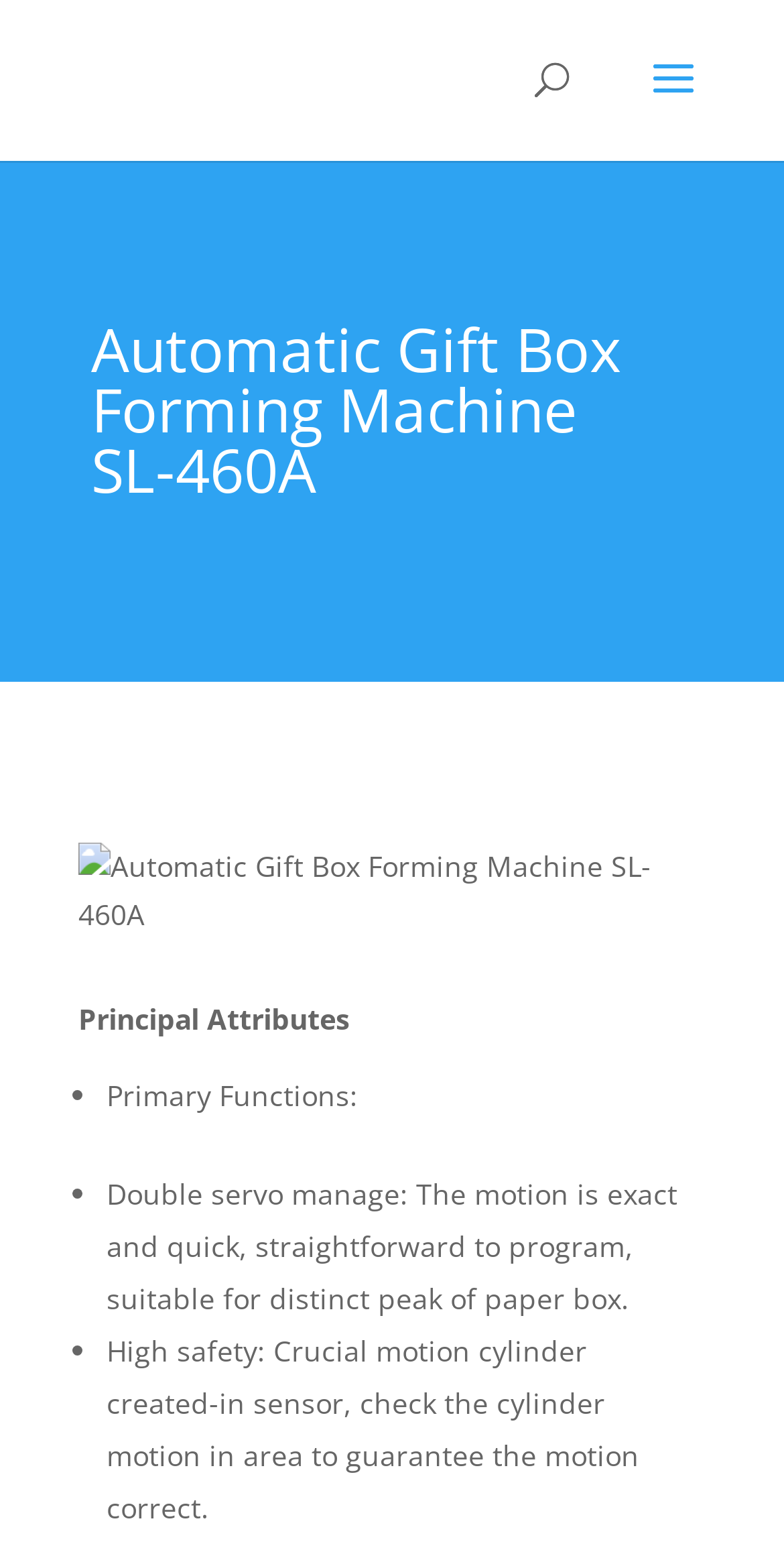Explain the contents of the webpage comprehensively.

The webpage appears to be a product description page for an "Automatic Gift Box Forming Machine SL-460A". At the top, there is a search bar that spans about half of the page width, positioned near the top left corner. Below the search bar, there is a heading that displays the product name, "Automatic Gift Box Forming Machine SL-460A", which takes up most of the page width.

To the right of the heading, there is an image of the product, which occupies about half of the page width and is positioned roughly in the middle of the page height. Below the image, there is a section titled "Principal Attributes", which is a short heading that spans about half of the page width.

Under the "Principal Attributes" section, there is a list of bullet points that describe the product's features. The list markers are positioned on the left side of the page, and the corresponding text descriptions are aligned to the right of the markers. The first bullet point describes the product's primary functions, the second point explains the benefits of double servo management, and the third point highlights the machine's high safety features. The text descriptions are concise and provide specific details about the product's capabilities.